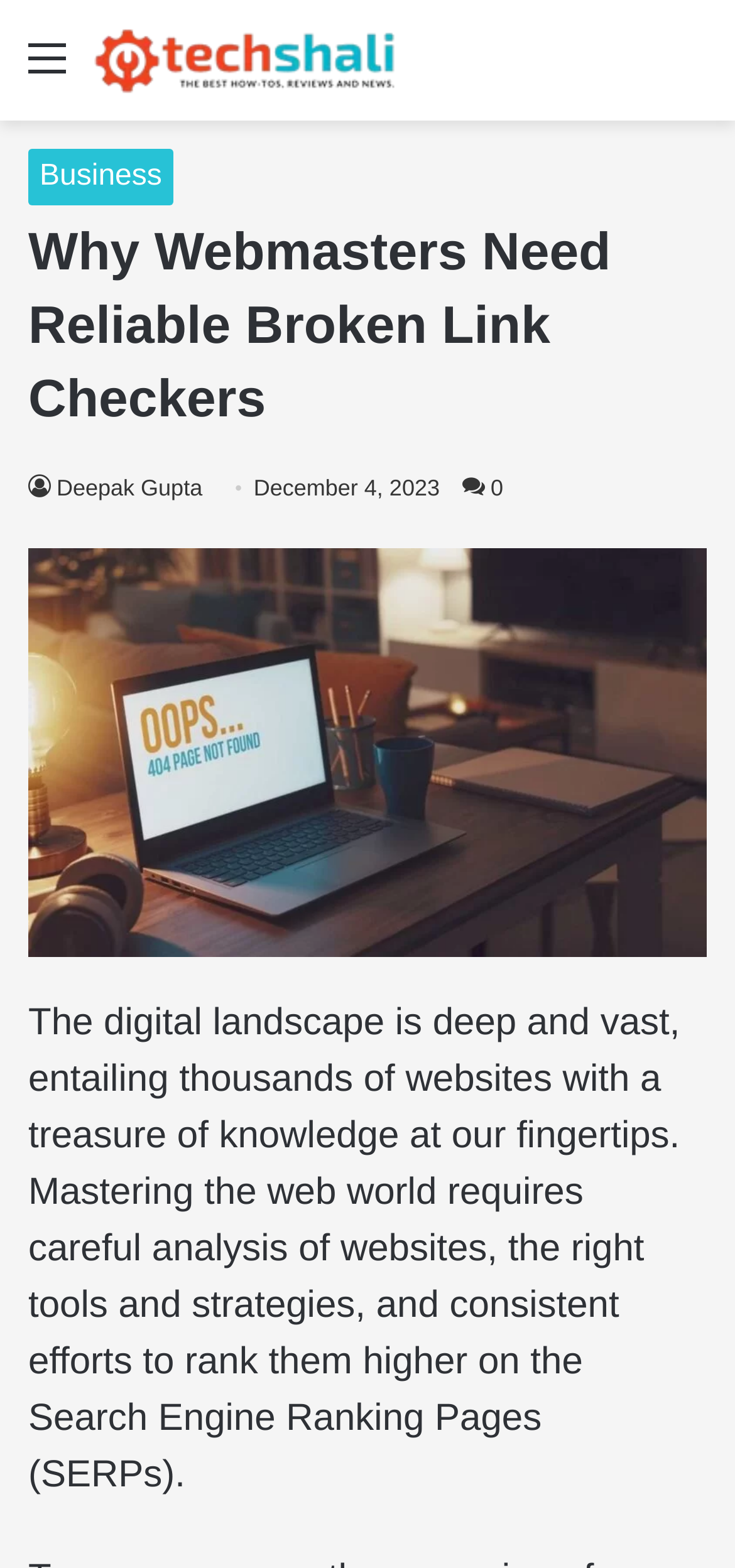What is the date of publication of the article?
Please craft a detailed and exhaustive response to the question.

The date of publication, 'December 4, 2023', is mentioned below the heading, along with the author's name, 'Deepak Gupta'.